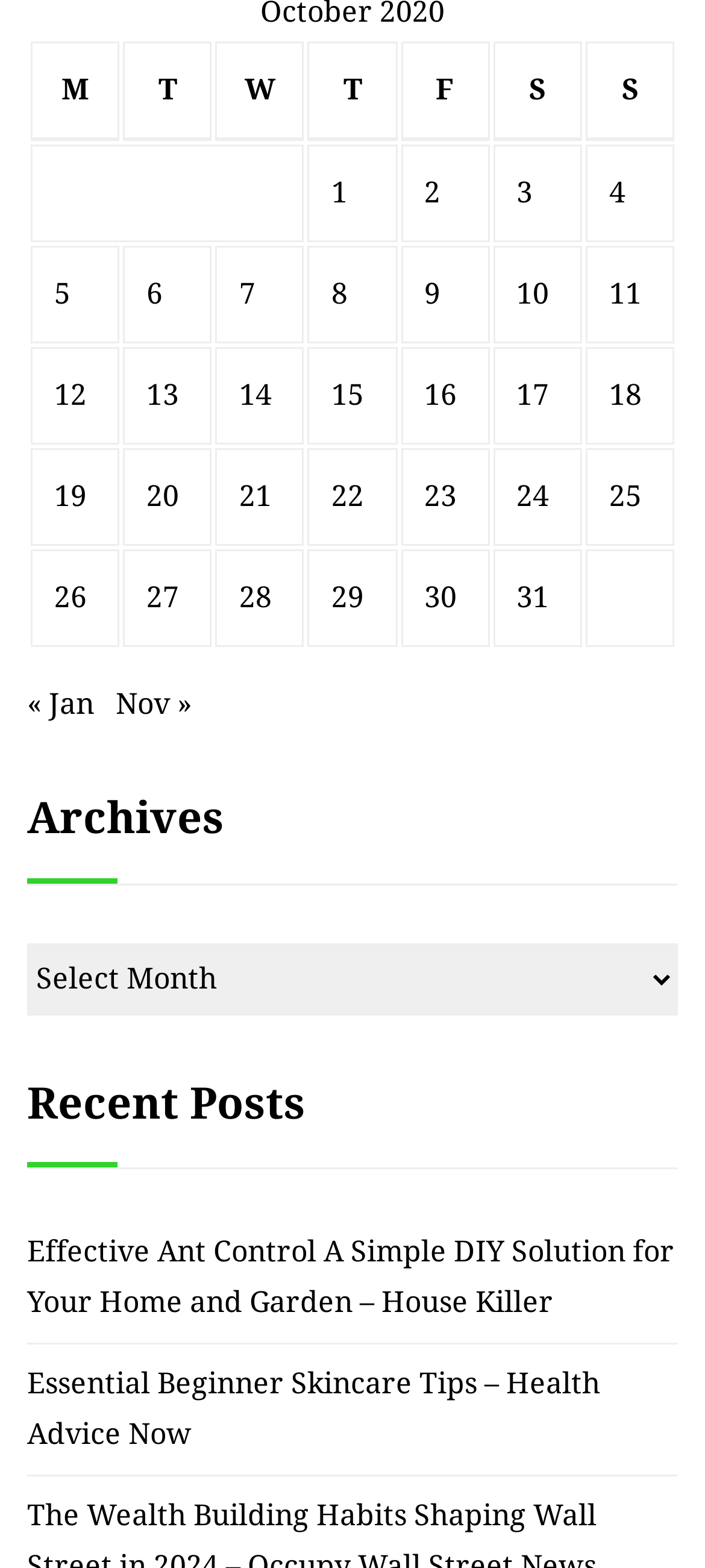Pinpoint the bounding box coordinates of the clickable element to carry out the following instruction: "Go to the 'Effective Ant Control A Simple DIY Solution for Your Home and Garden – House Killer' post."

[0.038, 0.787, 0.956, 0.842]